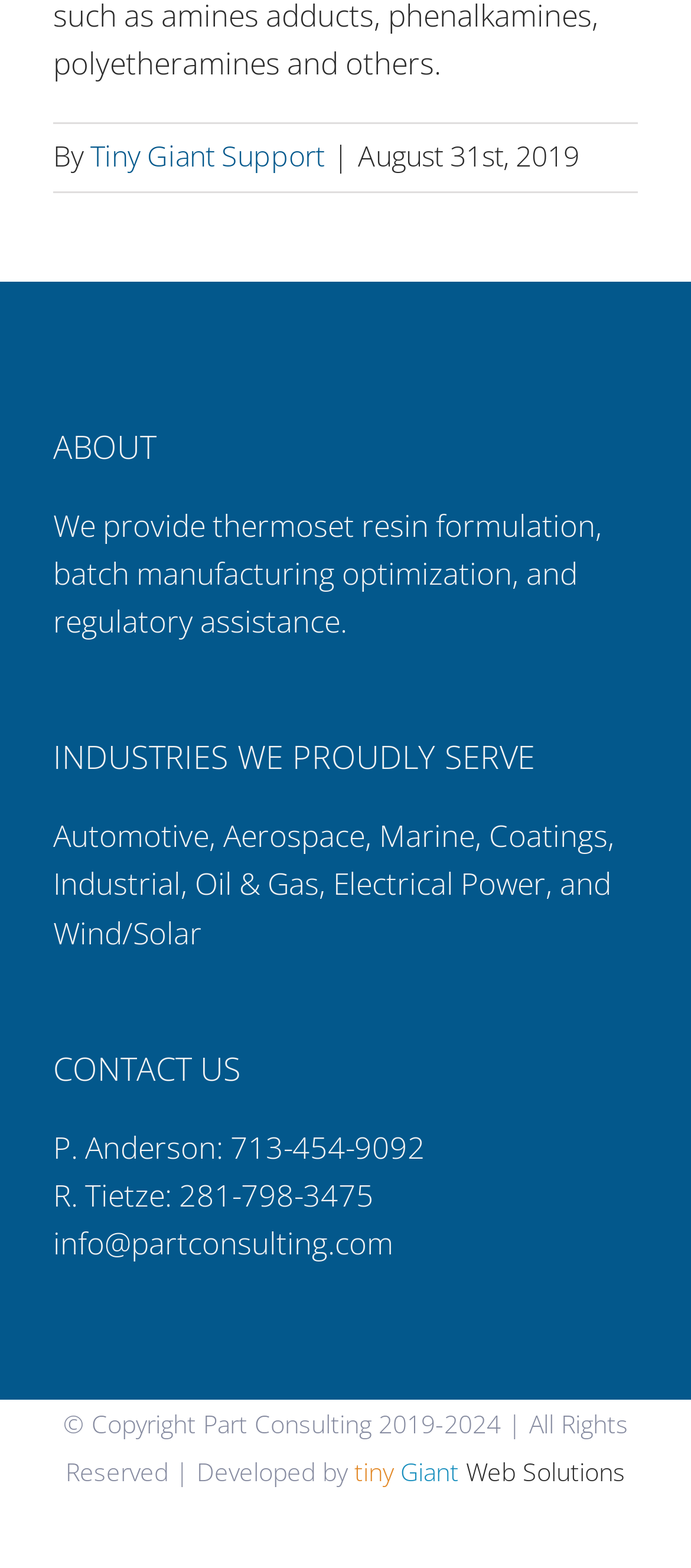What is the company's copyright year?
Use the information from the image to give a detailed answer to the question.

The company's copyright year can be found at the bottom of the page, which mentions '© Copyright Part Consulting 2019-2024'.